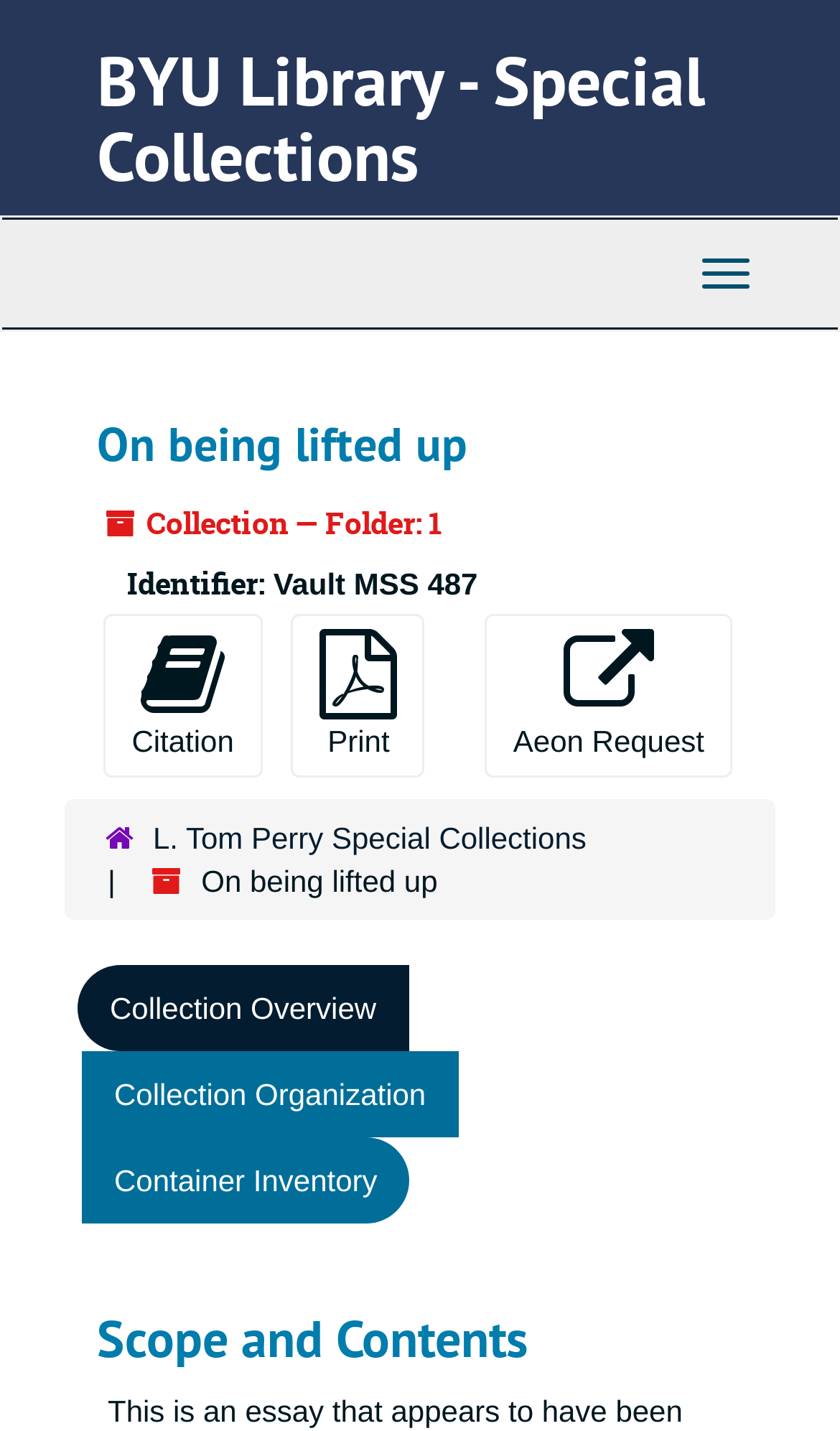Find the bounding box coordinates of the element to click in order to complete the given instruction: "View collection overview."

[0.092, 0.674, 0.486, 0.734]